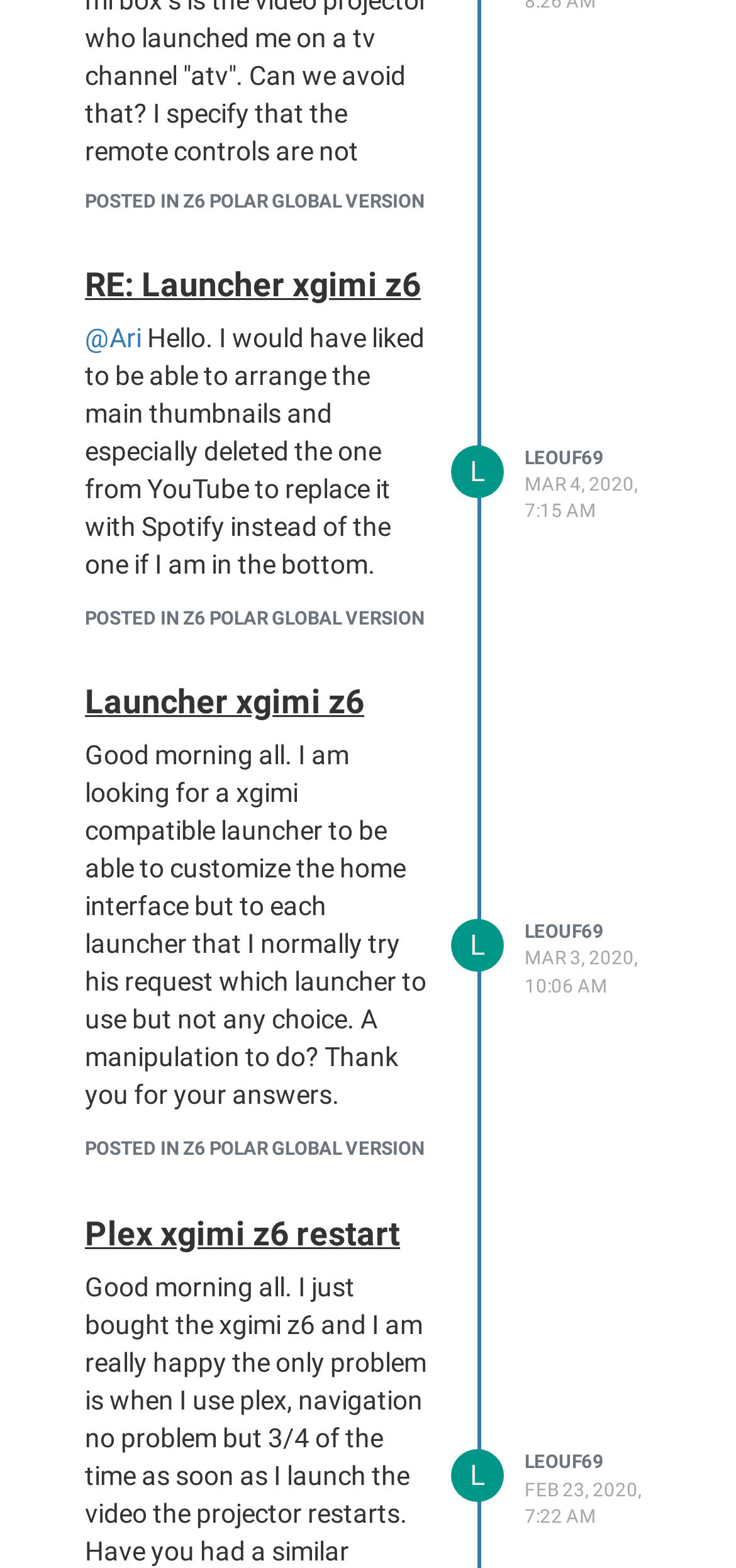Identify the bounding box coordinates for the region of the element that should be clicked to carry out the instruction: "View the post from leouf69 on Feb 23, 2020, 7:22 AM". The bounding box coordinates should be four float numbers between 0 and 1, i.e., [left, top, right, bottom].

[0.713, 0.926, 0.821, 0.939]